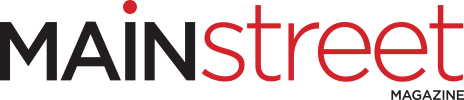What is the font style of the word 'MAGAZINE'?
Please provide a comprehensive answer based on the details in the screenshot.

The logo is examined, and it is found that the word 'MAGAZINE' is rendered in a smaller, elegant font, which adds a touch of sophistication to the overall branding.